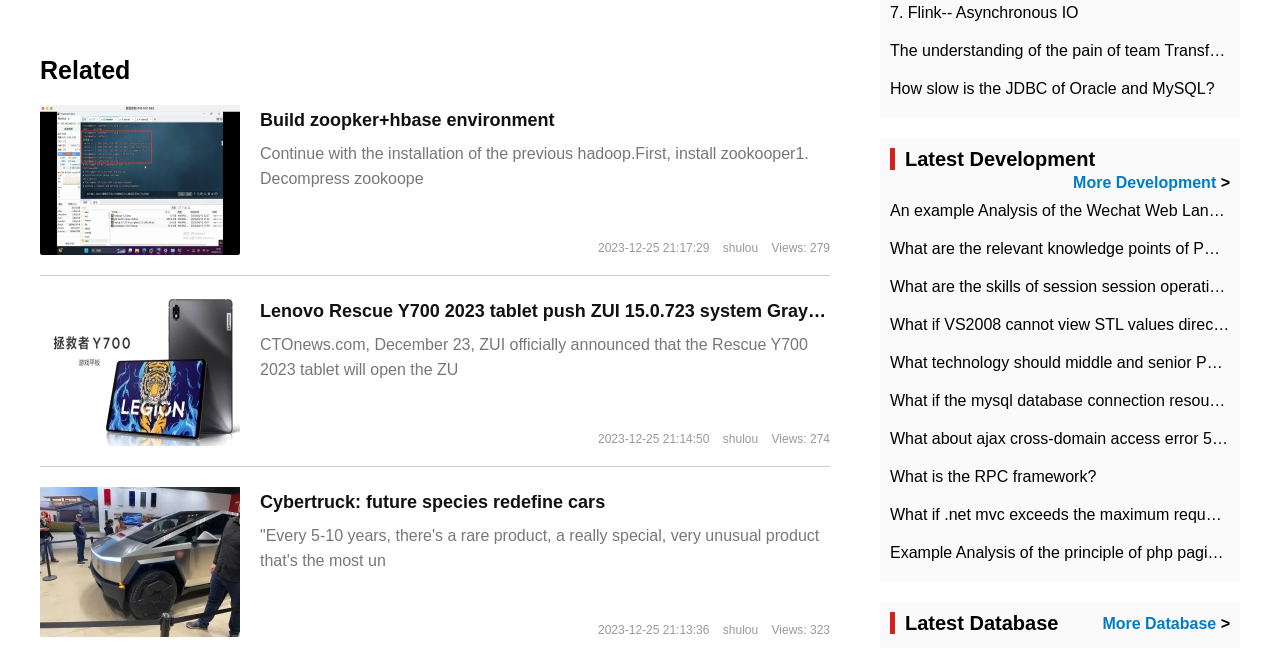Please identify the bounding box coordinates of the element that needs to be clicked to perform the following instruction: "Read the post about Cybertruck".

[0.203, 0.759, 0.473, 0.79]